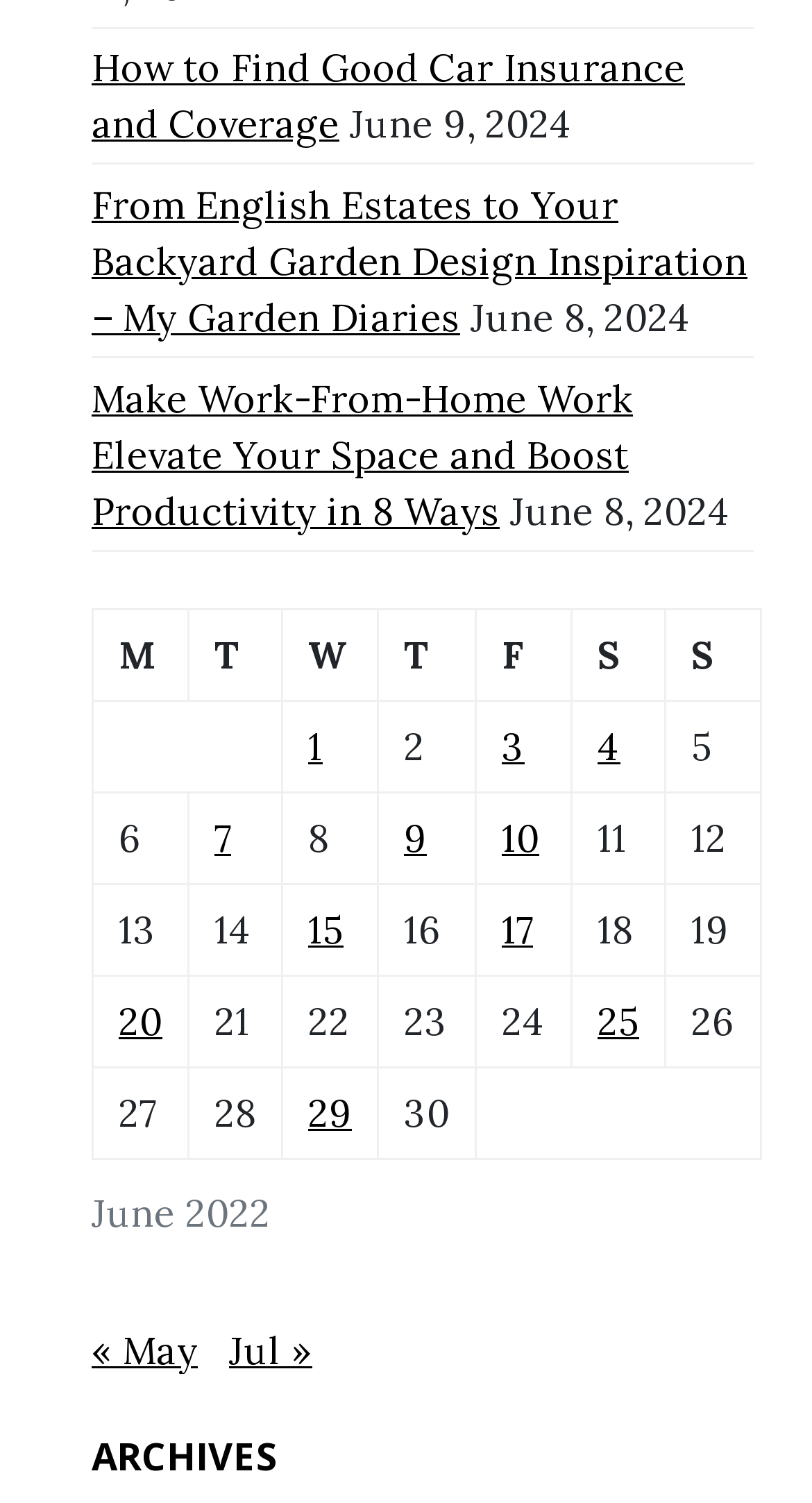Extract the bounding box coordinates for the described element: "17". The coordinates should be represented as four float numbers between 0 and 1: [left, top, right, bottom].

[0.618, 0.603, 0.656, 0.635]